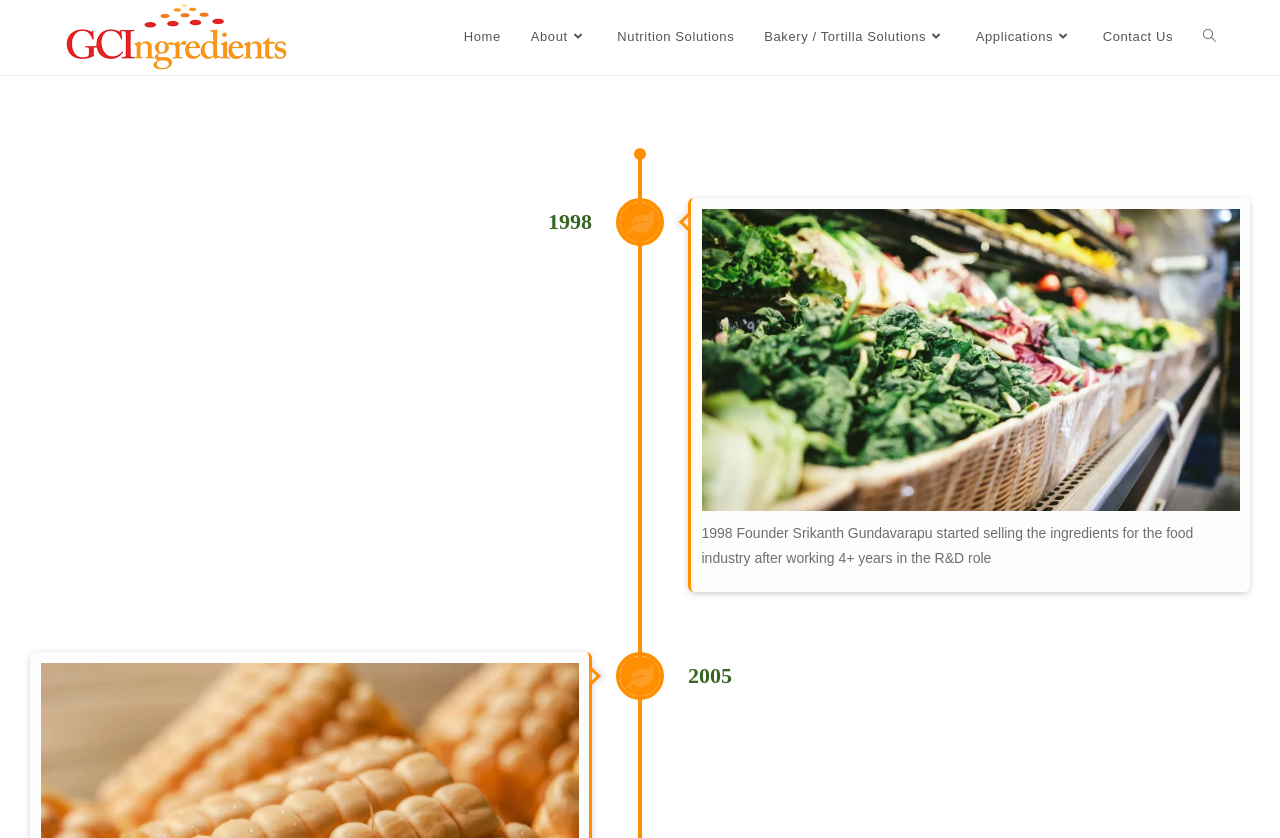Please specify the bounding box coordinates in the format (top-left x, top-left y, bottom-right x, bottom-right y), with all values as floating point numbers between 0 and 1. Identify the bounding box of the UI element described by: Toggle website search

[0.928, 0.0, 0.962, 0.088]